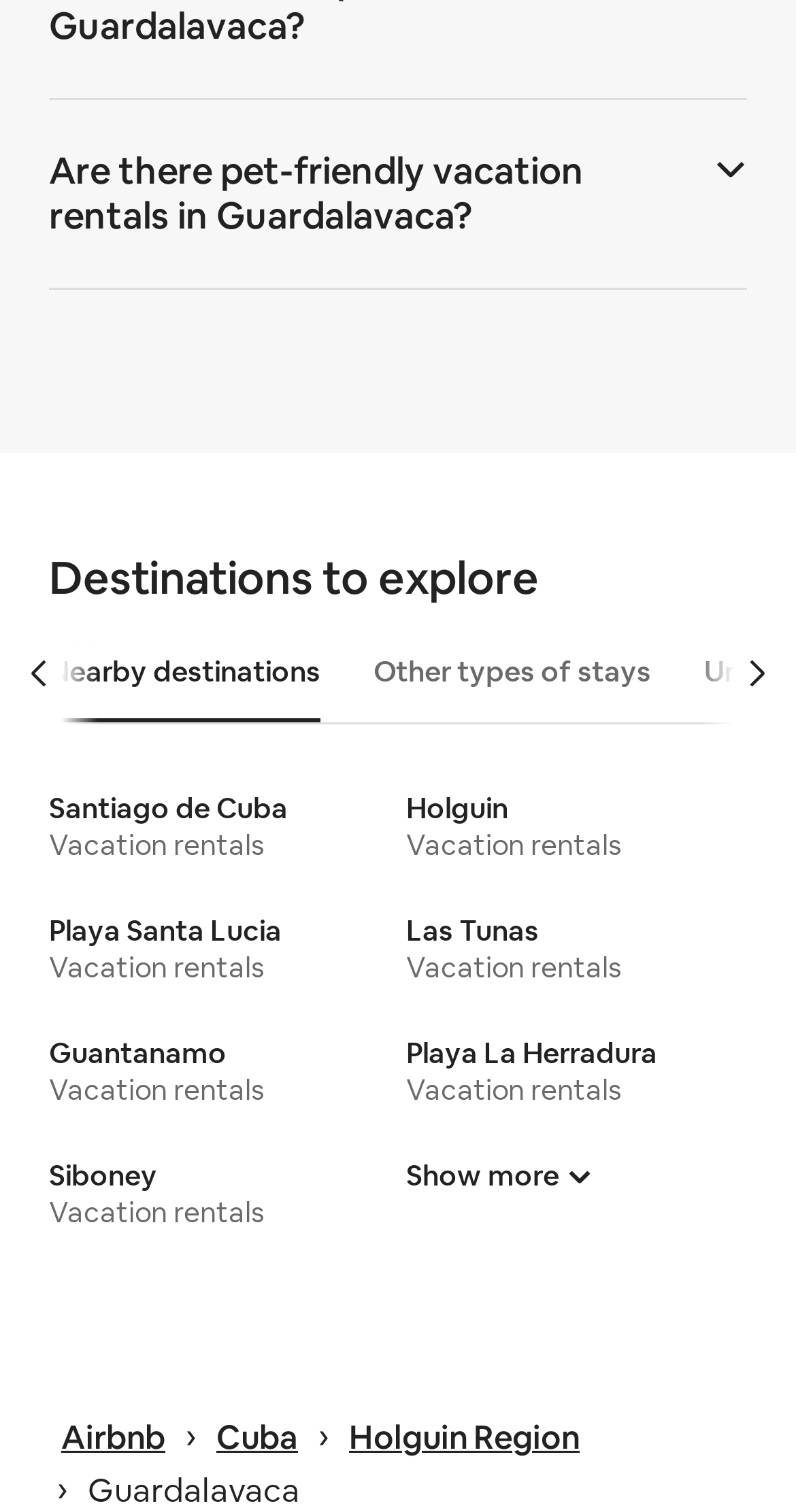What is the last link available in the 'Nearby destinations' tab?
Please use the image to provide an in-depth answer to the question.

The last link available in the 'Nearby destinations' tab is 'Siboney Vacation rentals' because it has the highest y2 coordinate among all the links in the tabpanel.